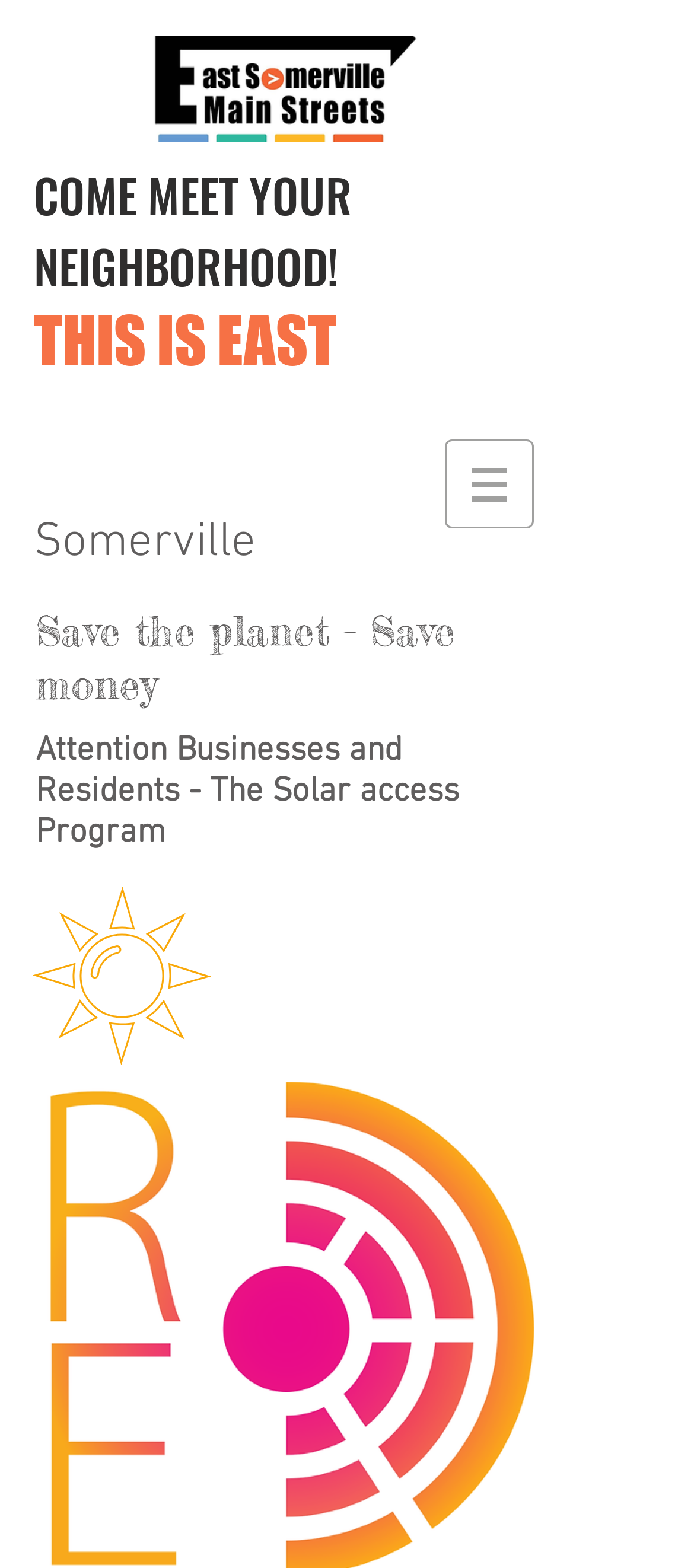Use a single word or phrase to answer this question: 
What is the neighborhood being referred to?

East Somerville